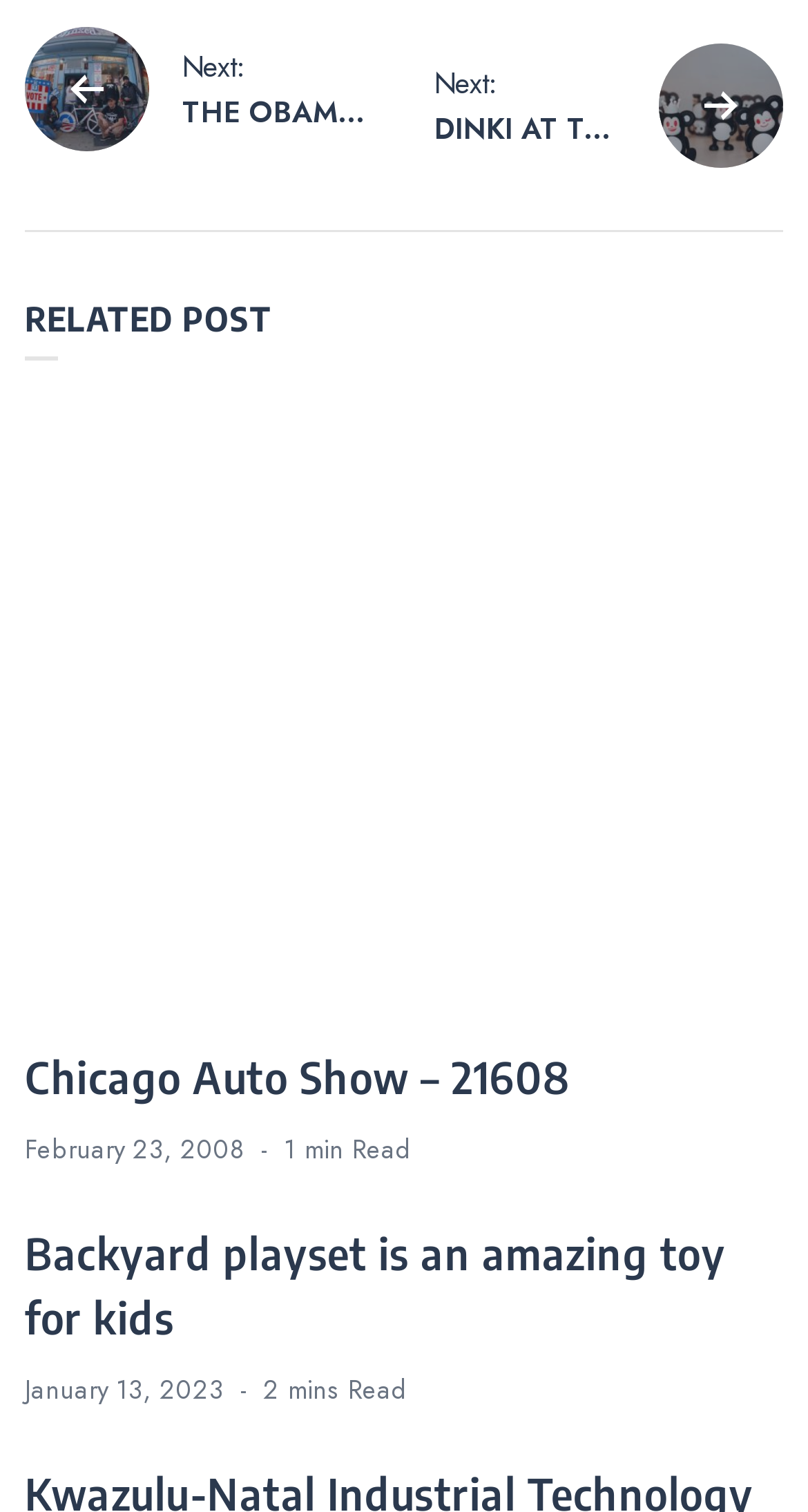How many articles are on this page?
Refer to the image and provide a one-word or short phrase answer.

2